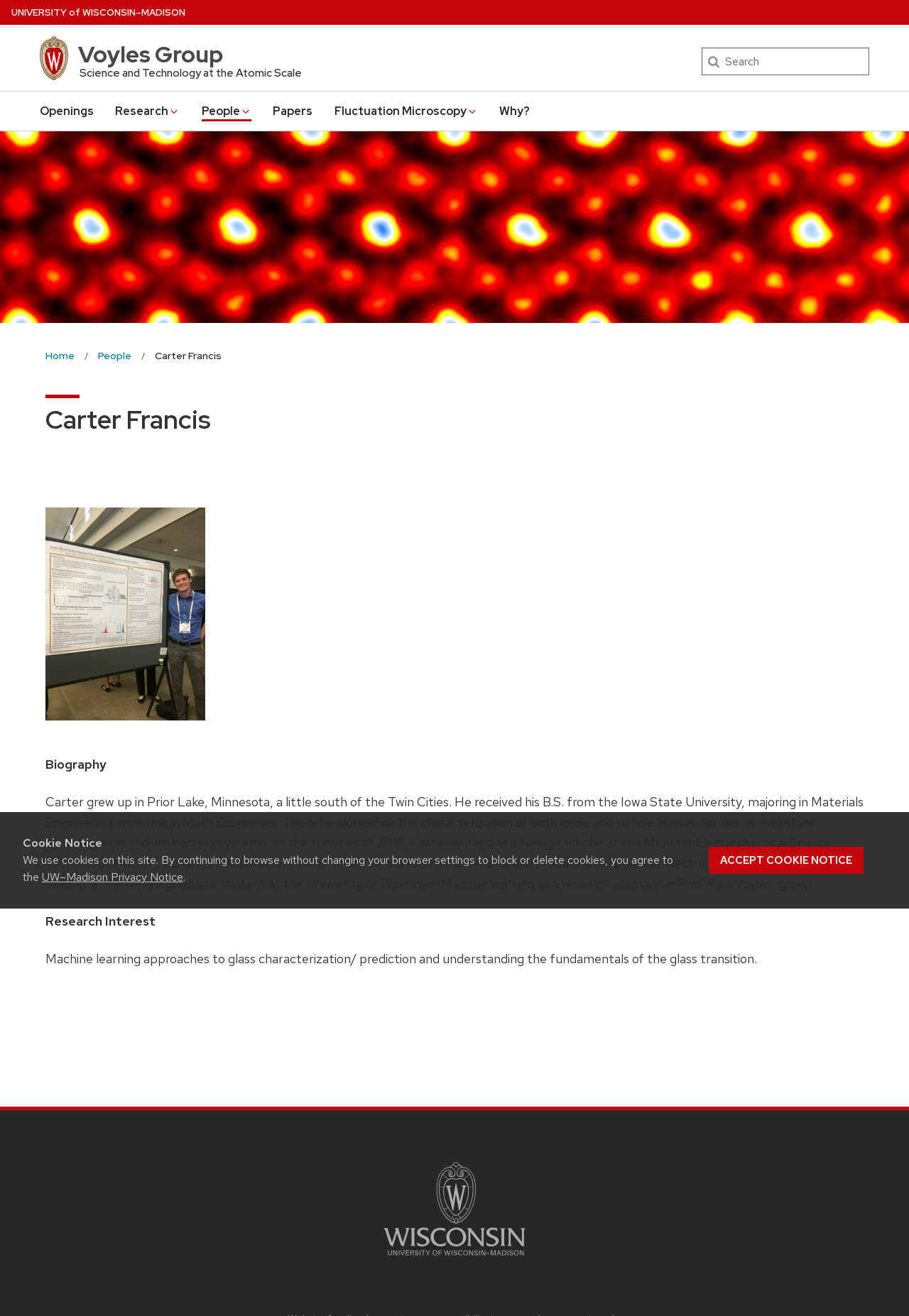Please study the image and answer the question comprehensively:
What is the research interest of Carter Francis?

I found the answer by reading the biography section of the webpage, where I found a static text element with the text 'Research Interest' followed by a description of Carter Francis' research interest, which includes machine learning approaches to glass characterization and prediction.